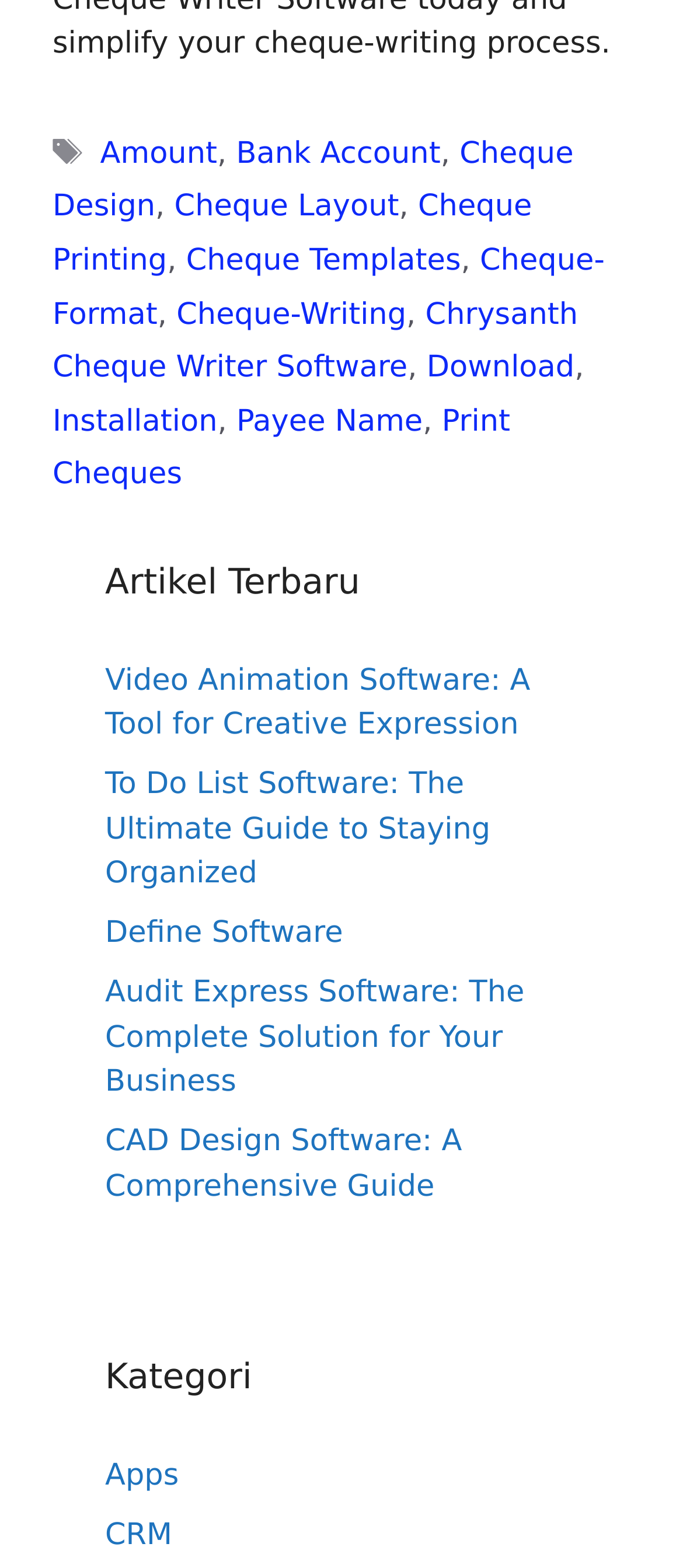What is the common theme among the links 'Cheque Design', 'Cheque Layout', and 'Cheque Templates'?
Provide a one-word or short-phrase answer based on the image.

Cheque customization